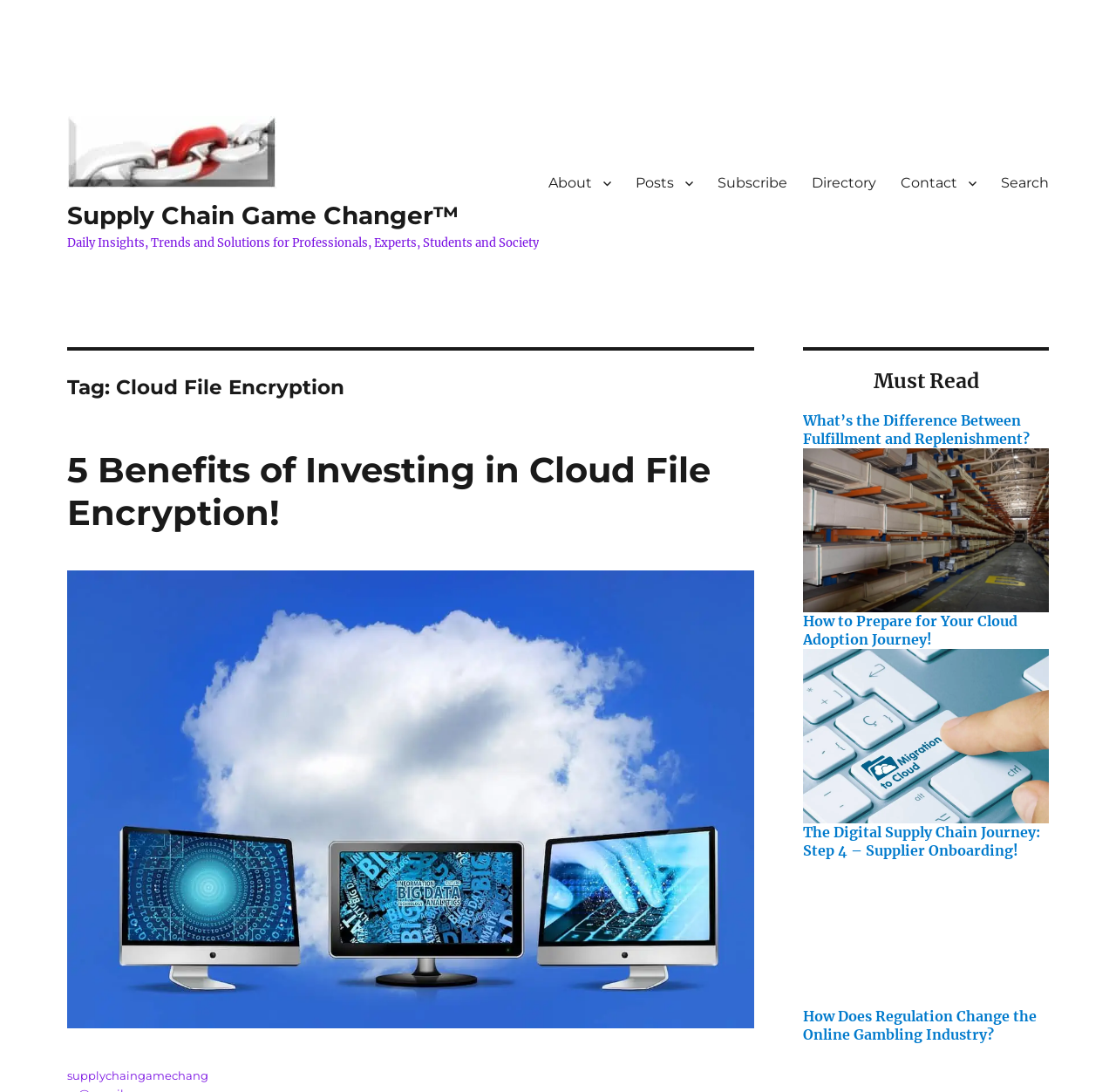Find the bounding box coordinates for the UI element whose description is: "Supply Chain Game Changer™". The coordinates should be four float numbers between 0 and 1, in the format [left, top, right, bottom].

[0.06, 0.184, 0.411, 0.211]